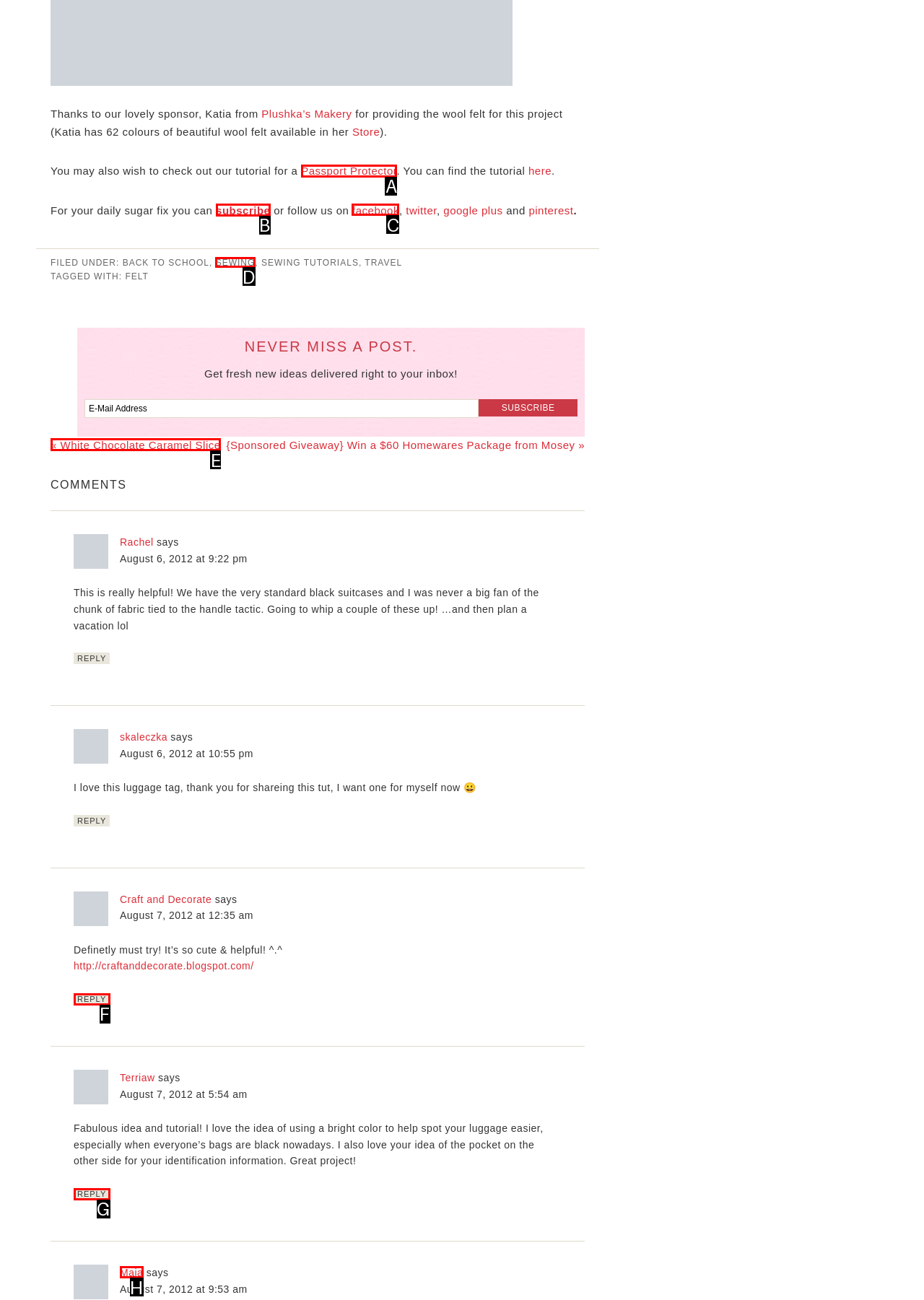Tell me which one HTML element I should click to complete this task: Follow on facebook Answer with the option's letter from the given choices directly.

C